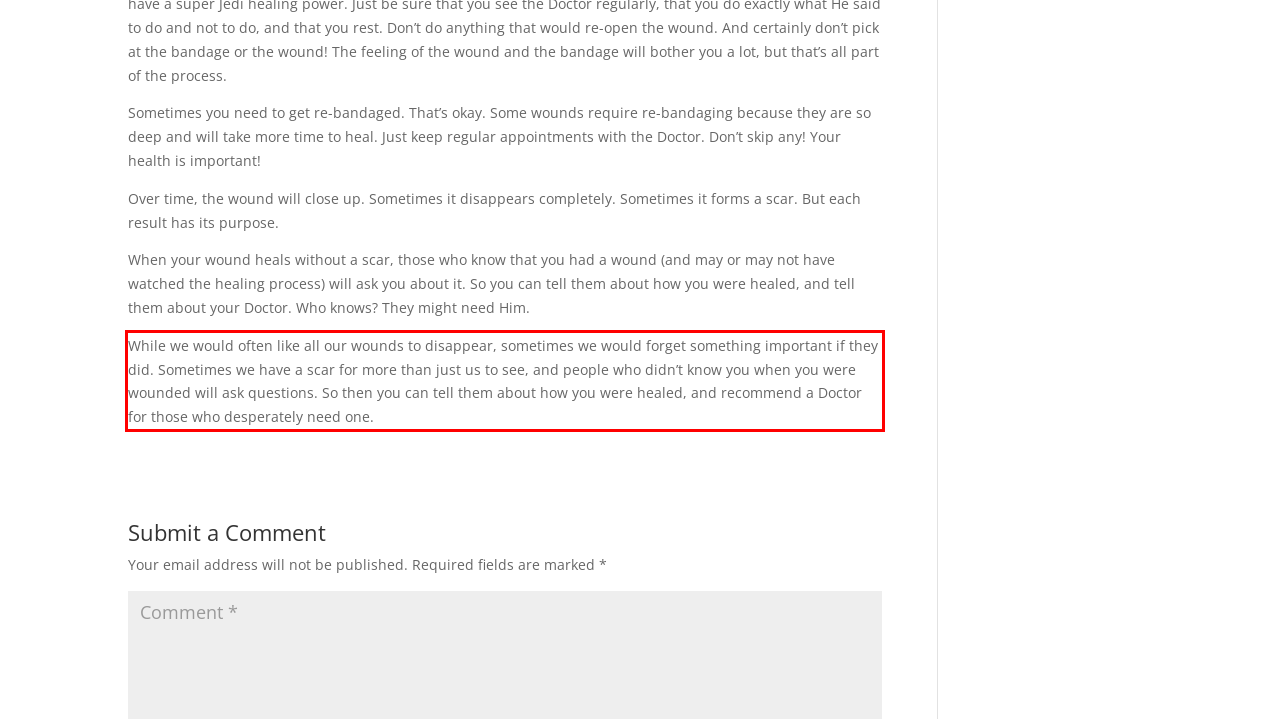Extract and provide the text found inside the red rectangle in the screenshot of the webpage.

While we would often like all our wounds to disappear, sometimes we would forget something important if they did. Sometimes we have a scar for more than just us to see, and people who didn’t know you when you were wounded will ask questions. So then you can tell them about how you were healed, and recommend a Doctor for those who desperately need one.